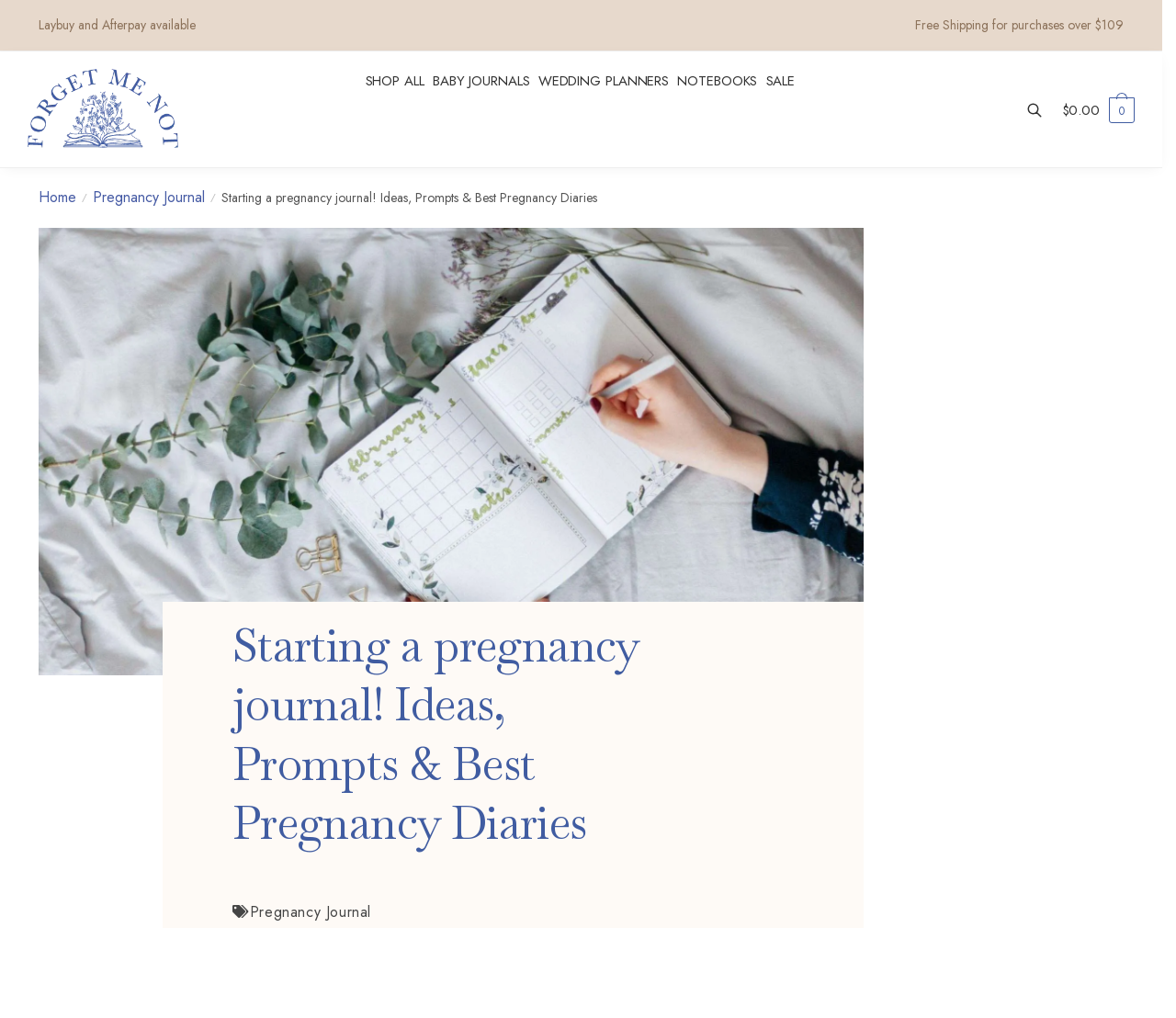Explain the webpage in detail, including its primary components.

This webpage is about pregnancy journals, specifically focusing on ideas, prompts, and the best pregnancy diaries. At the top left corner, there is a notification about Laybuy and Afterpay being available, and on the top right corner, there is a notice about free shipping for purchases over $109. 

Below these notifications, there is a header section with a logo of "Forget Me Not Journals" on the left, accompanied by a link to the website. To the right of the logo, there are several links to different categories, including "SHOP ALL", "BABY JOURNALS", "WEDDING PLANNERS", "NOTEBOOKS", and "SALE". 

On the top right corner, there is a shopping cart icon with a link to view the cart, which currently has a total of $0.00. Below the header section, there is a breadcrumb navigation menu that shows the current page's location, with links to "Home" and "Pregnancy Journal". 

The main content of the page starts with a heading that repeats the title "Starting a pregnancy journal! Ideas, Prompts & Best Pregnancy Diaries". Below the heading, there is a large image that appears to be a blog post or a feature image related to pregnancy journaling. 

At the bottom of the page, there is another link to "Pregnancy Journal", which may be a call-to-action or a related resource. Overall, the webpage is focused on providing information and resources about pregnancy journals, with a prominent display of the website's logo and navigation menu.